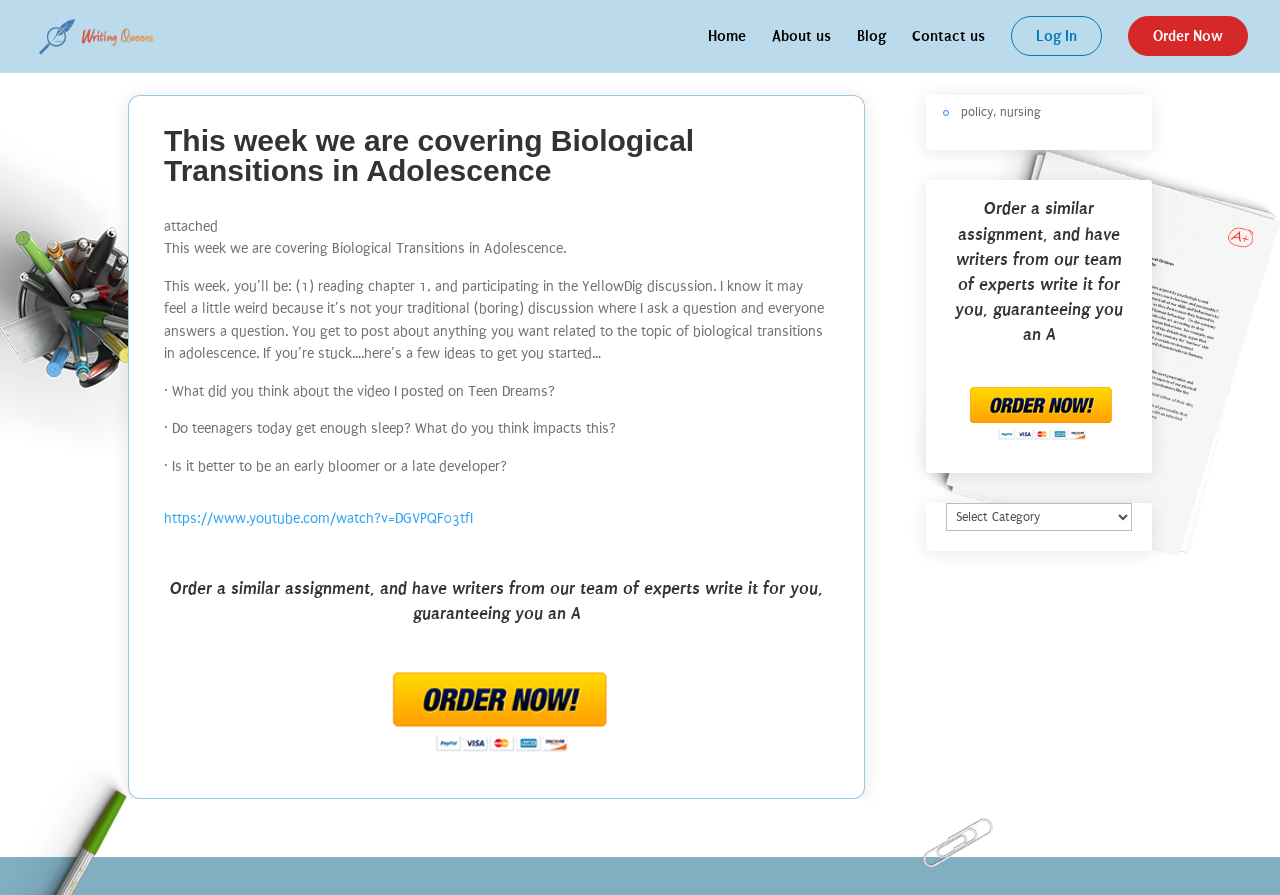Please identify the bounding box coordinates of where to click in order to follow the instruction: "Go back to top".

None